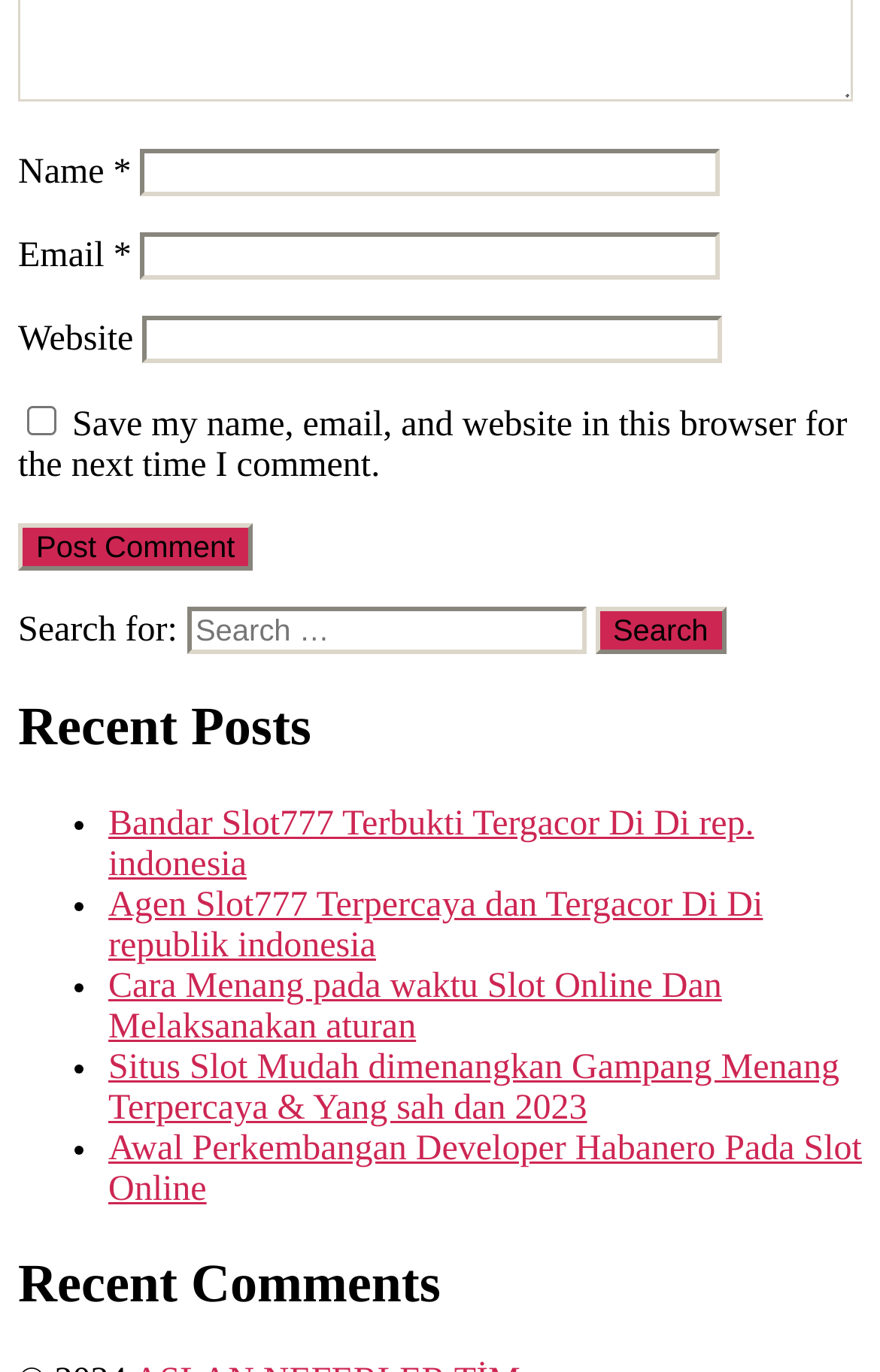Could you specify the bounding box coordinates for the clickable section to complete the following instruction: "Check the option to save your name, email, and website"?

[0.031, 0.296, 0.064, 0.318]